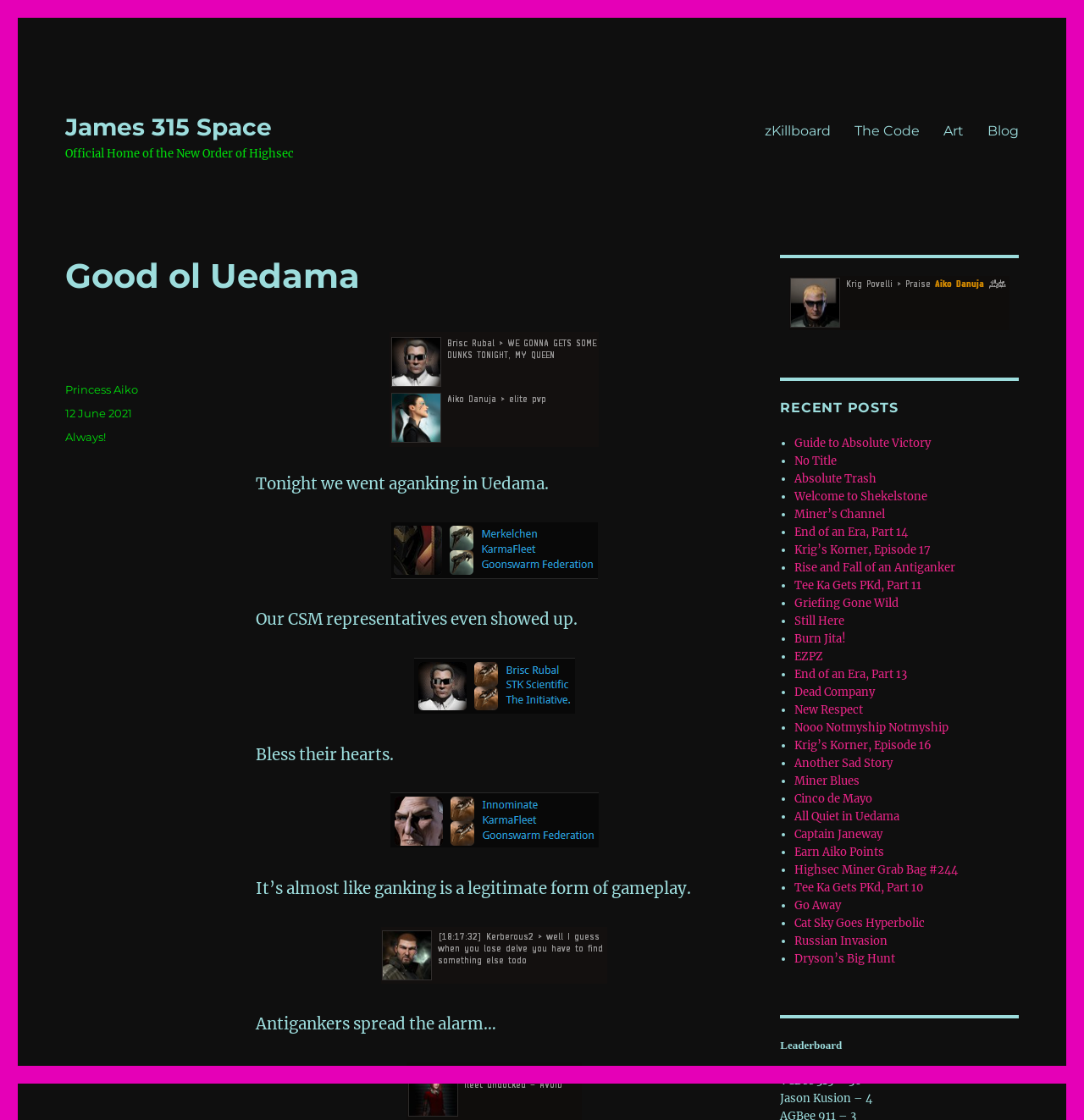Highlight the bounding box of the UI element that corresponds to this description: "All Quiet in Uedama".

[0.733, 0.723, 0.829, 0.735]